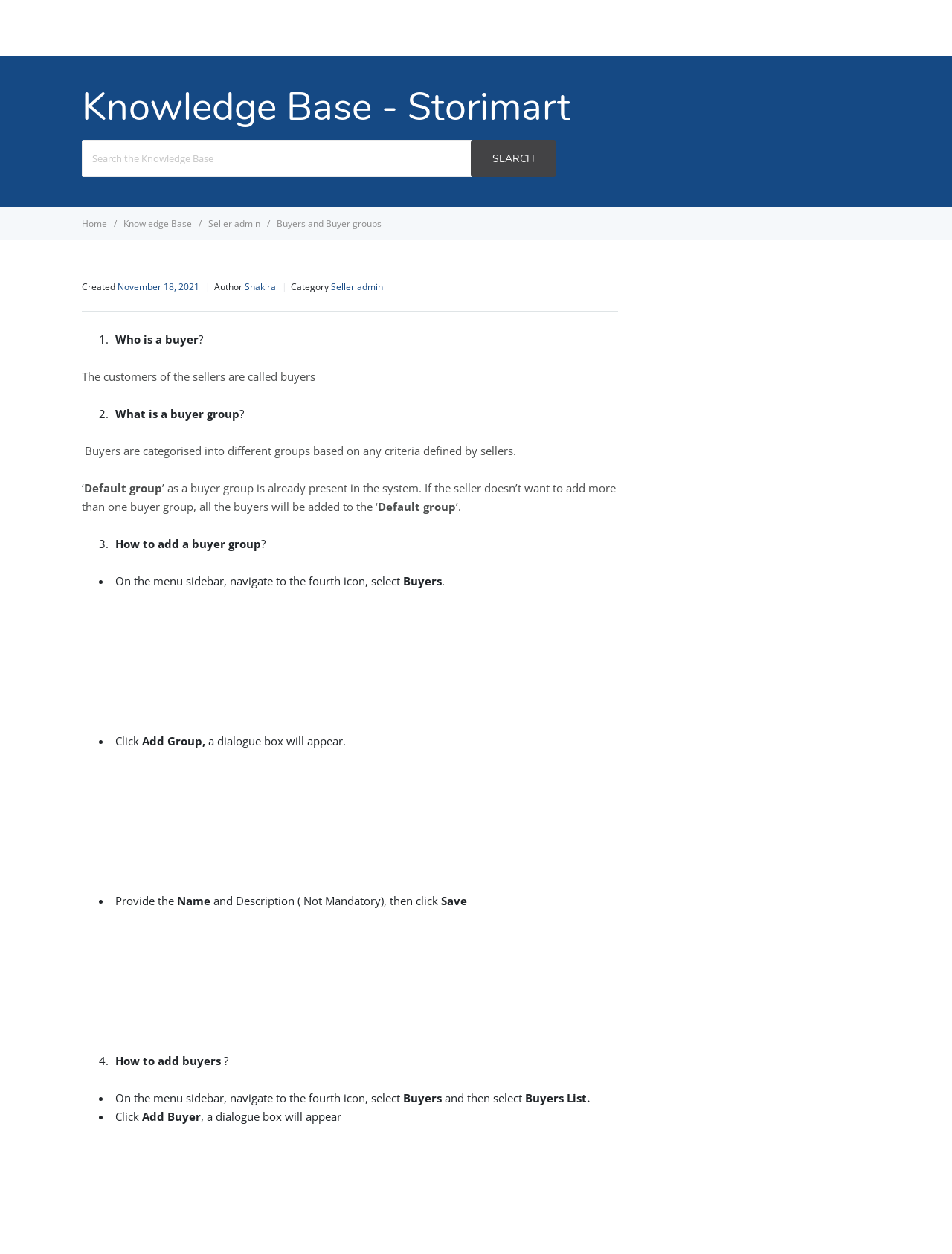What is the default buyer group?
Please provide a comprehensive answer to the question based on the webpage screenshot.

According to the webpage, the default buyer group is 'Default group' as stated in the text '‘Default group’ as a buyer group is already present in the system.